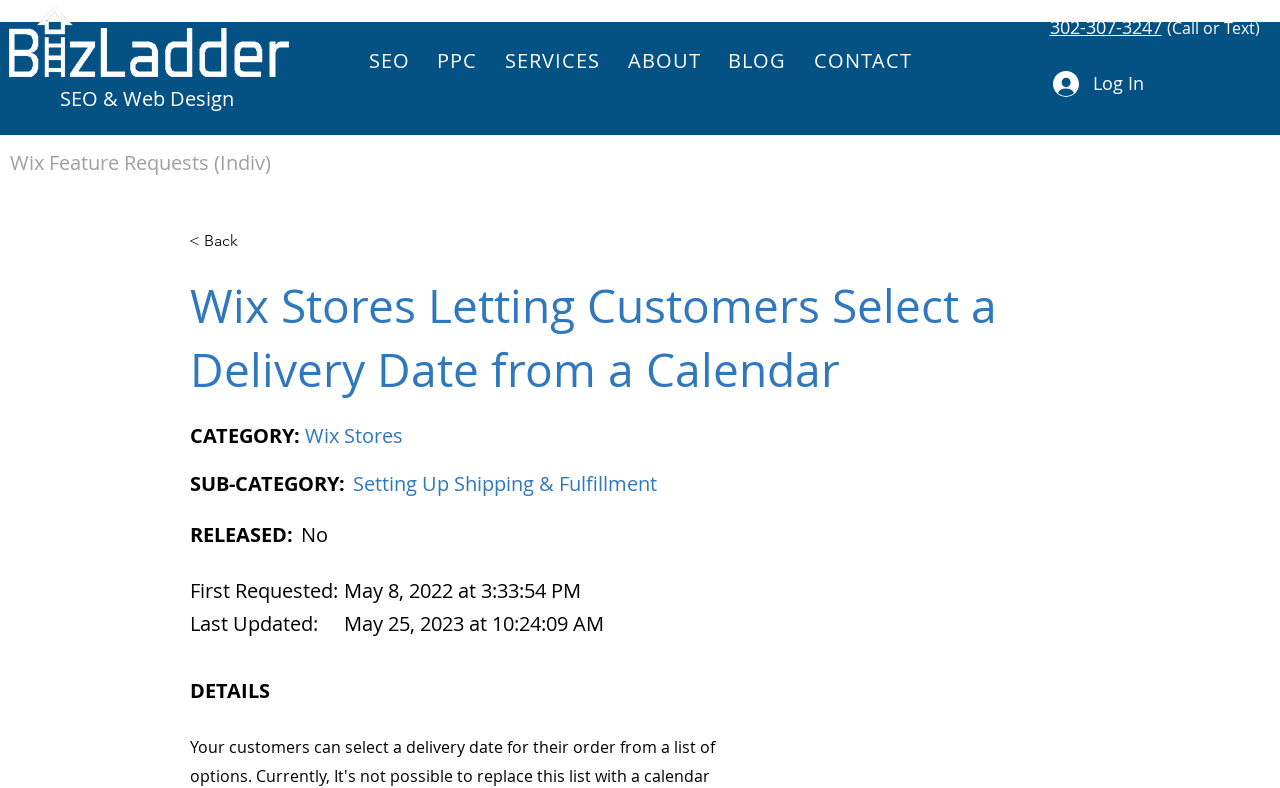Identify the bounding box coordinates for the element that needs to be clicked to fulfill this instruction: "Visit the 'SEO' page". Provide the coordinates in the format of four float numbers between 0 and 1: [left, top, right, bottom].

[0.28, 0.047, 0.328, 0.107]